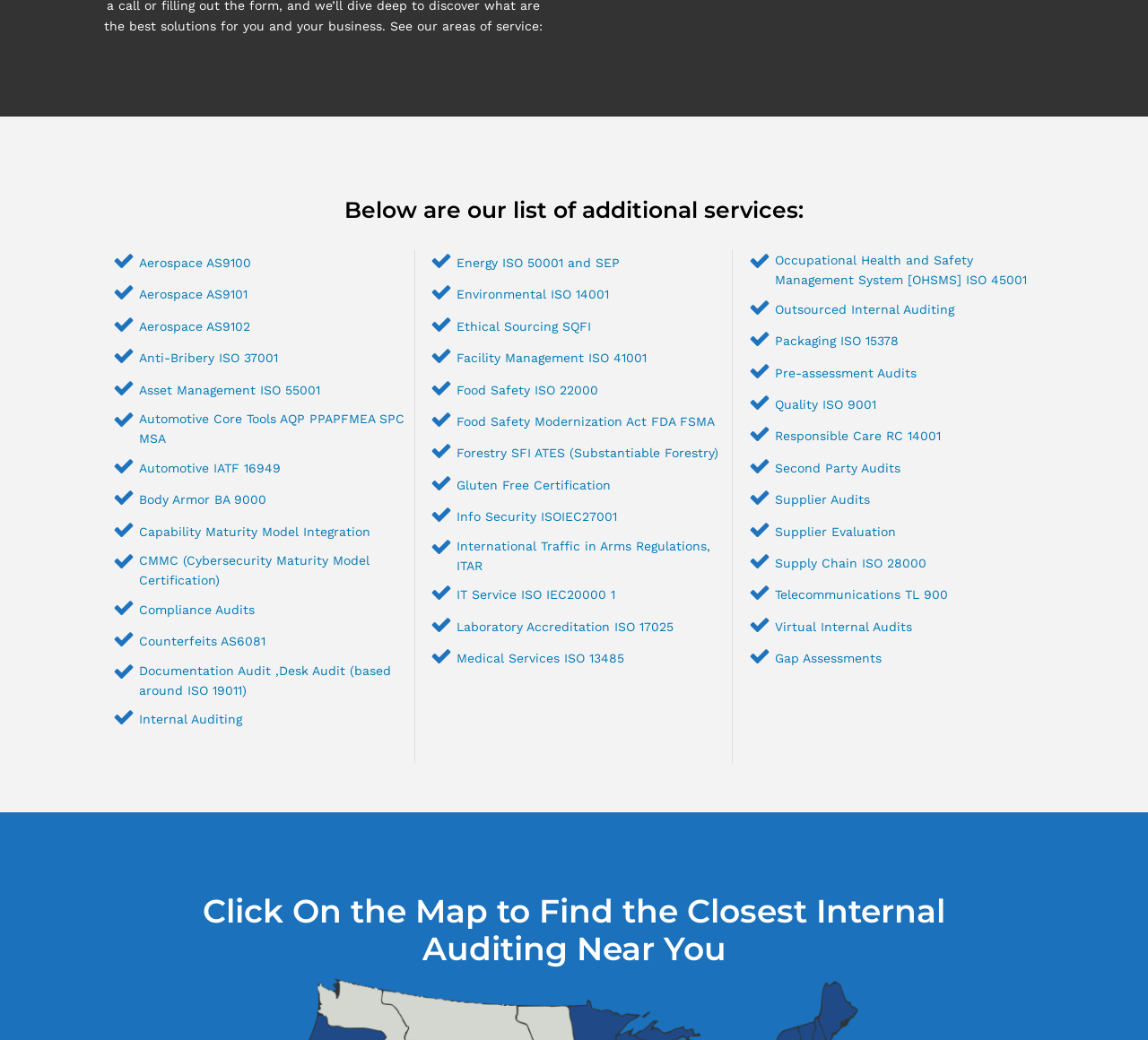How many links are there on the webpage?
Provide a short answer using one word or a brief phrase based on the image.

46